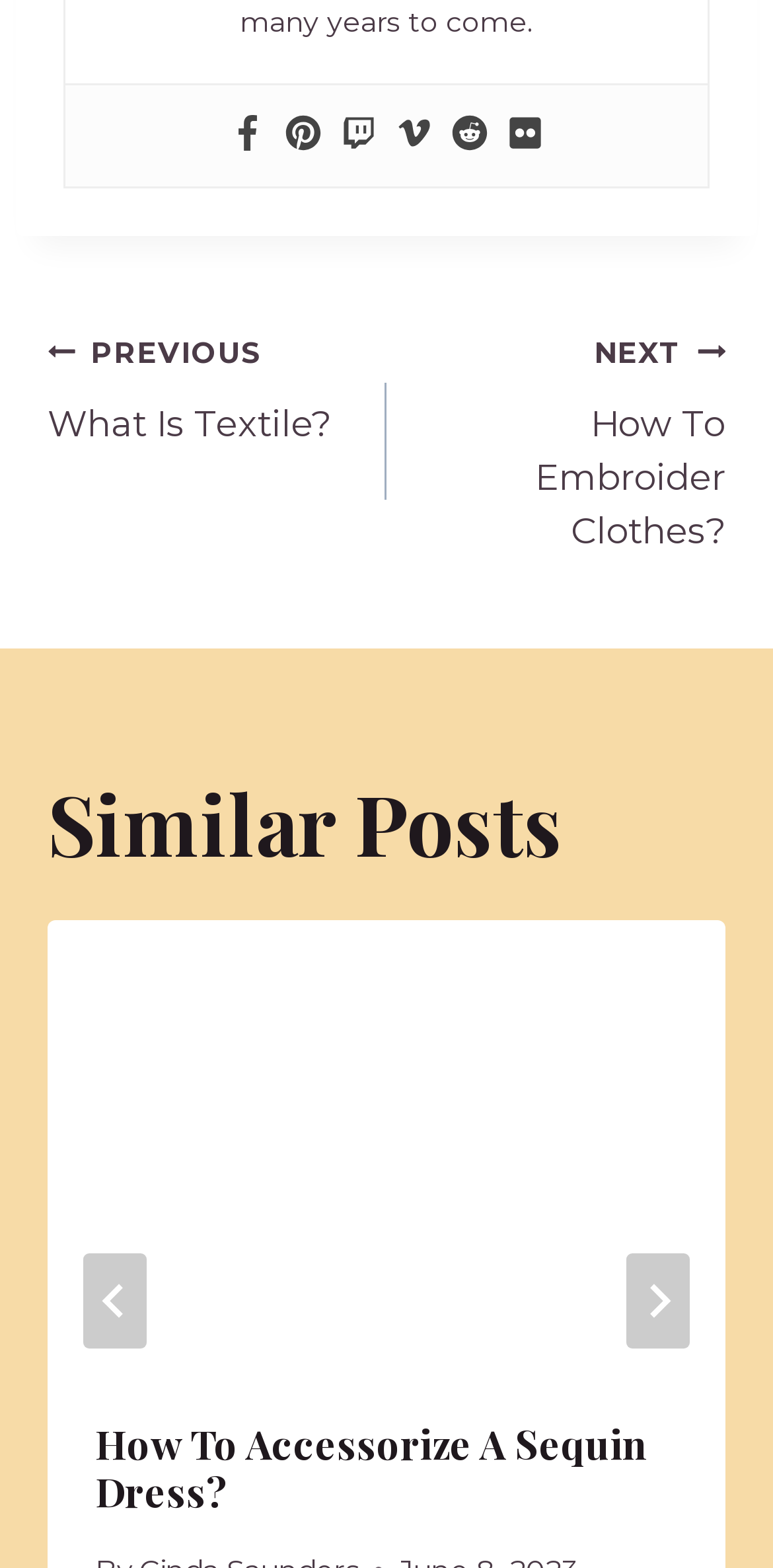Based on the element description NextContinue How To Embroider Clothes?, identify the bounding box of the UI element in the given webpage screenshot. The coordinates should be in the format (top-left x, top-left y, bottom-right x, bottom-right y) and must be between 0 and 1.

[0.5, 0.207, 0.938, 0.356]